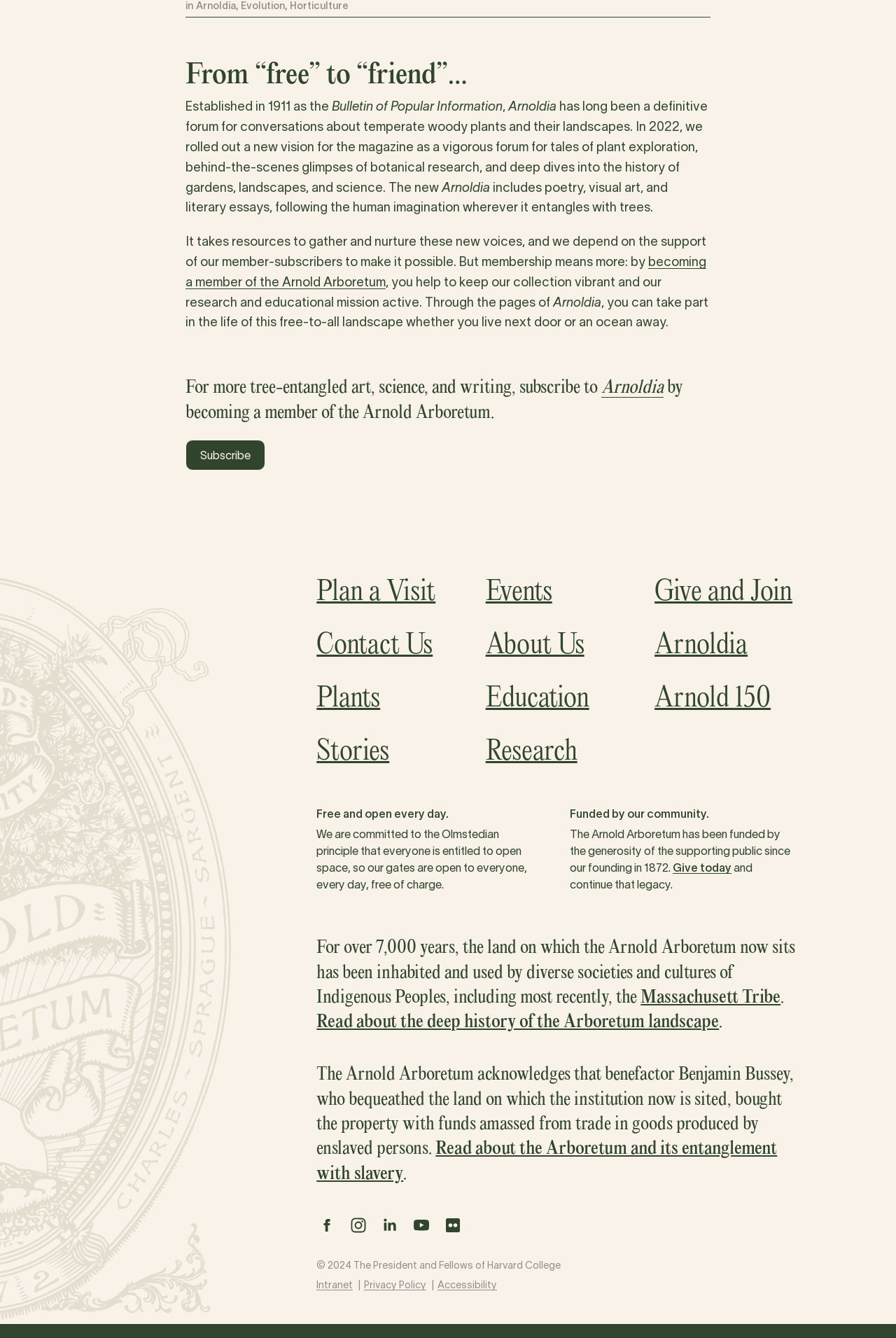Please pinpoint the bounding box coordinates for the region I should click to adhere to this instruction: "Open the 'Research & Publications' submenu".

None